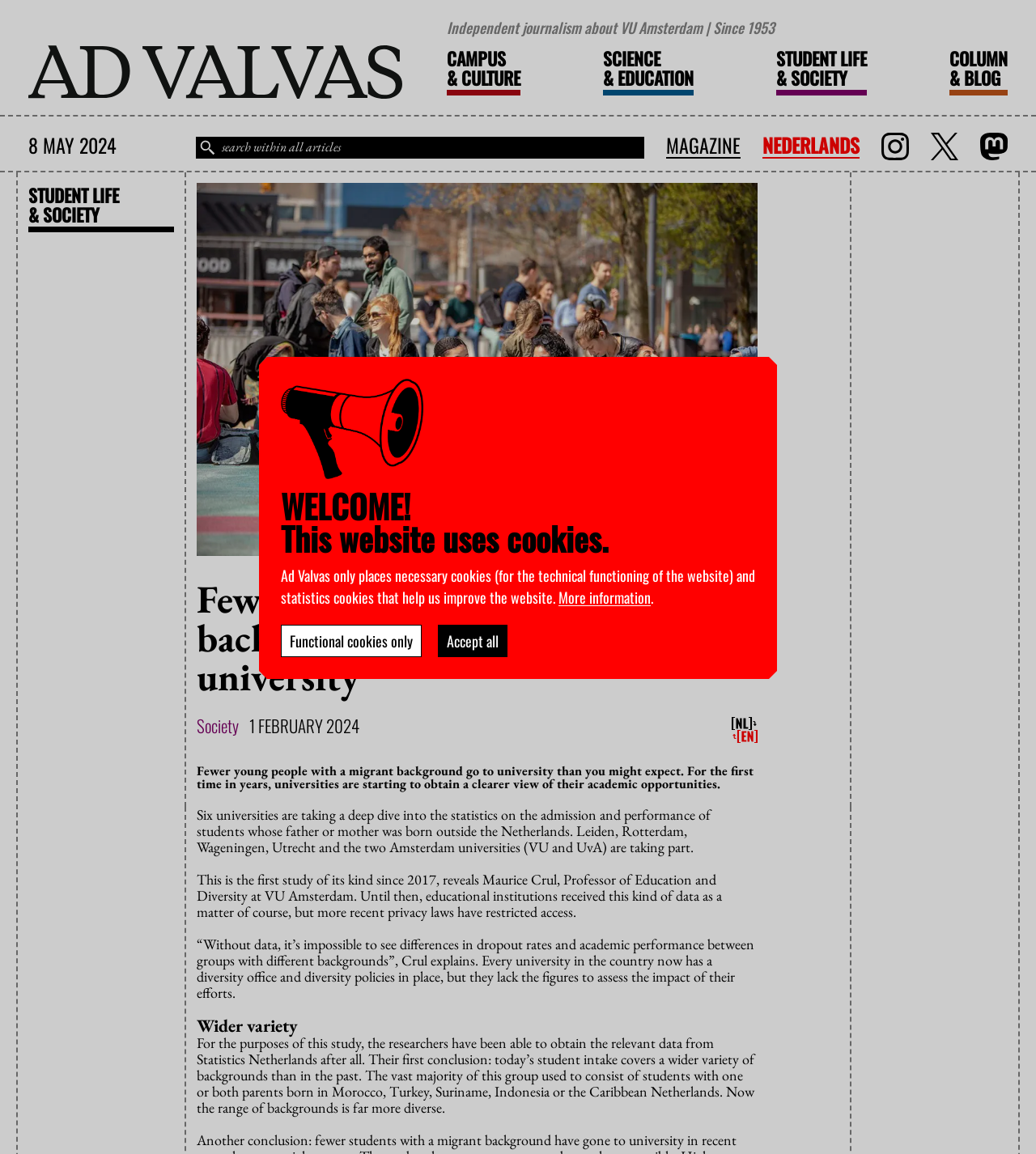Specify the bounding box coordinates of the element's area that should be clicked to execute the given instruction: "Go to CAMPUS & CULTURE". The coordinates should be four float numbers between 0 and 1, i.e., [left, top, right, bottom].

[0.431, 0.042, 0.502, 0.083]